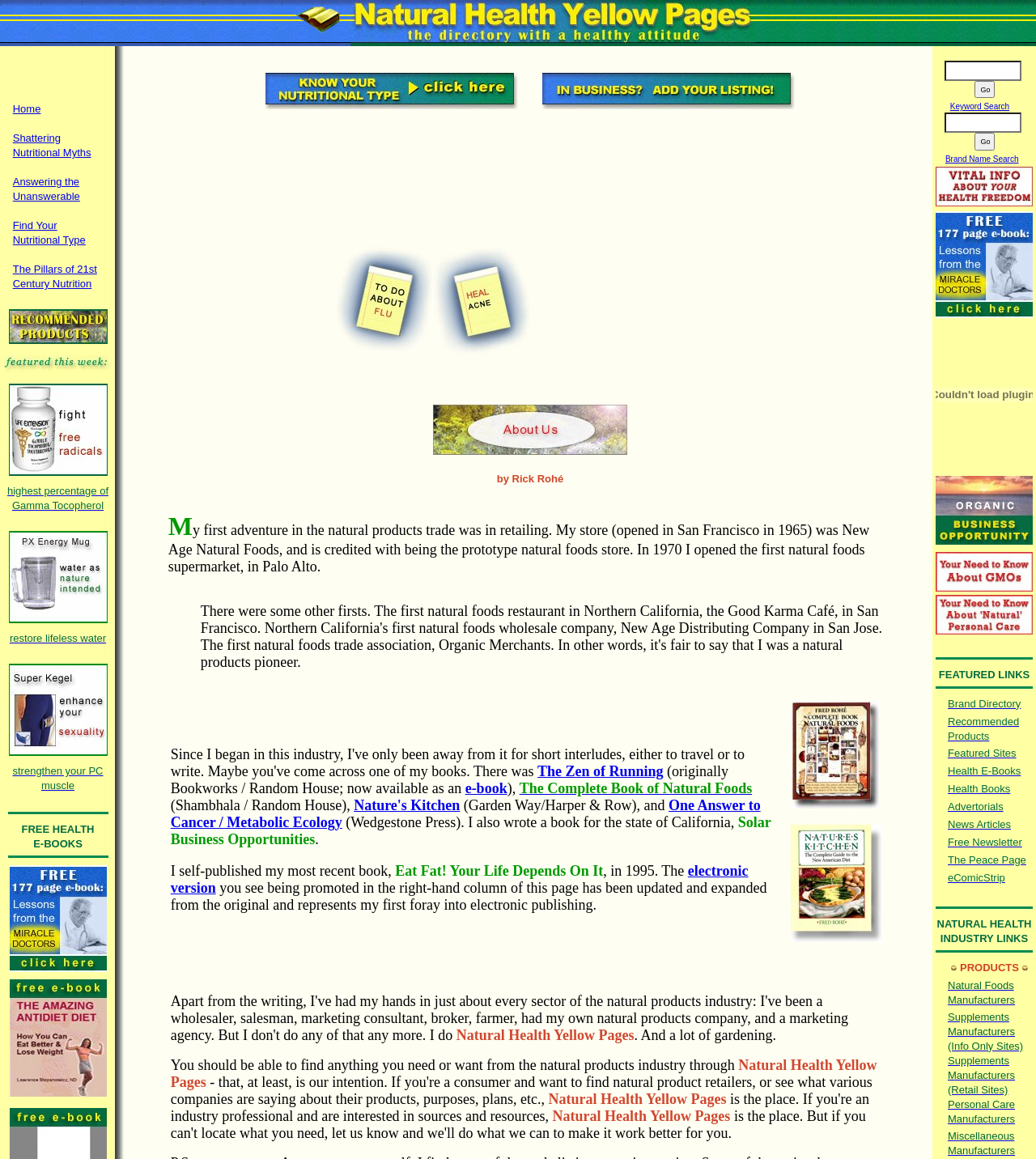Find the bounding box coordinates of the element to click in order to complete this instruction: "Learn about Gamma E Tocopherol". The bounding box coordinates must be four float numbers between 0 and 1, denoted as [left, top, right, bottom].

[0.008, 0.404, 0.104, 0.416]